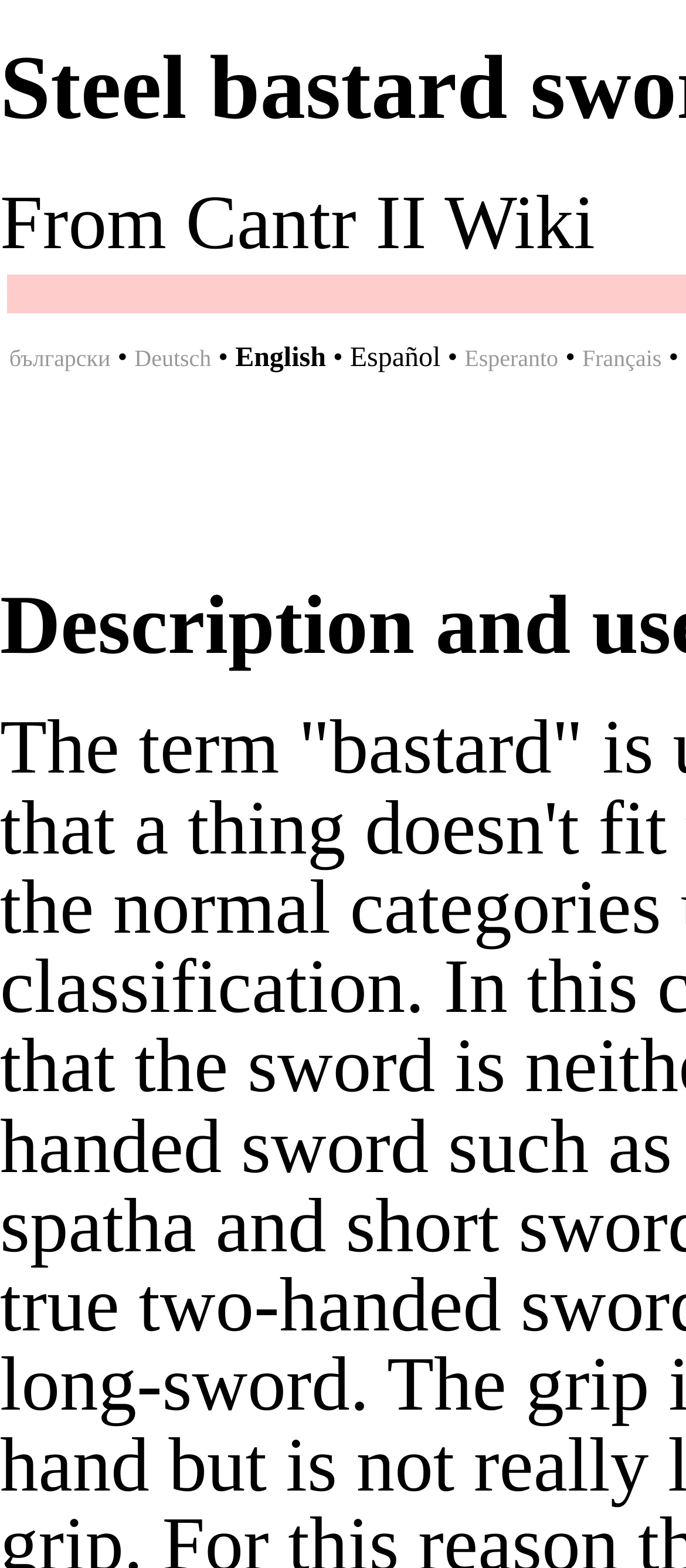Given the element description "aria-label="Print" title="Print"", identify the bounding box of the corresponding UI element.

None